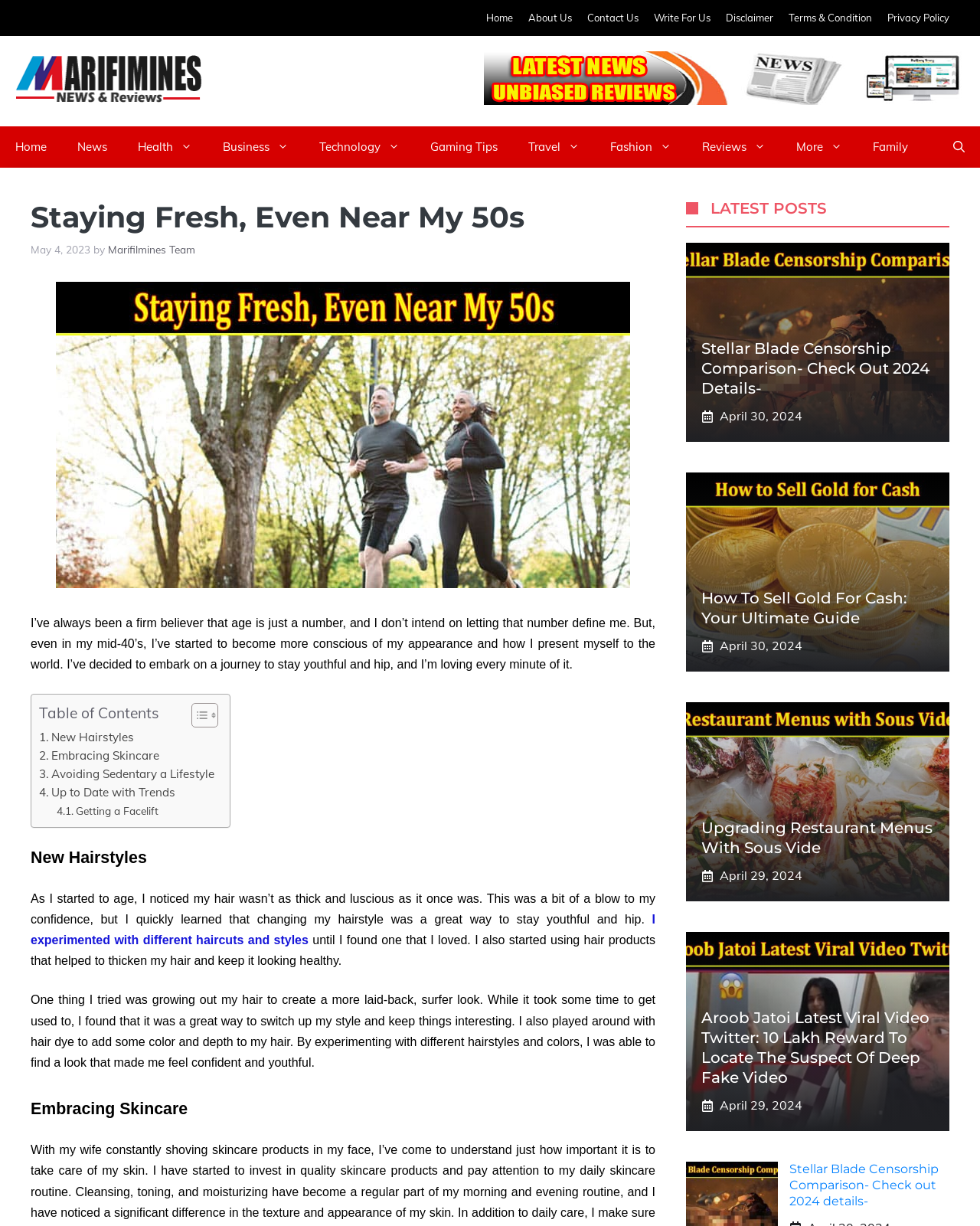Identify the bounding box coordinates of the part that should be clicked to carry out this instruction: "Click on the 'Home' link".

[0.496, 0.009, 0.523, 0.019]